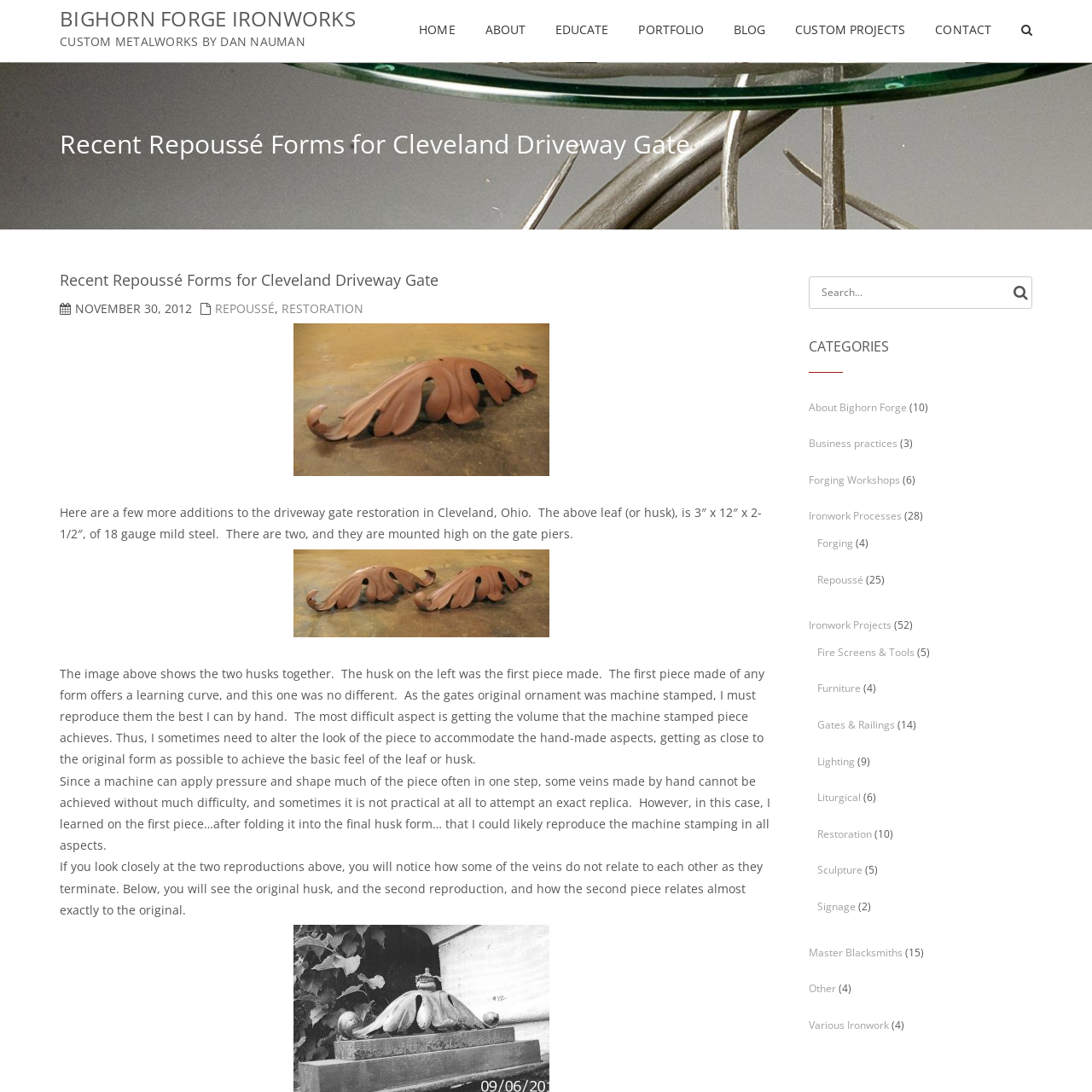Can you find the bounding box coordinates of the area I should click to execute the following instruction: "Search for something"?

[0.744, 0.257, 0.941, 0.279]